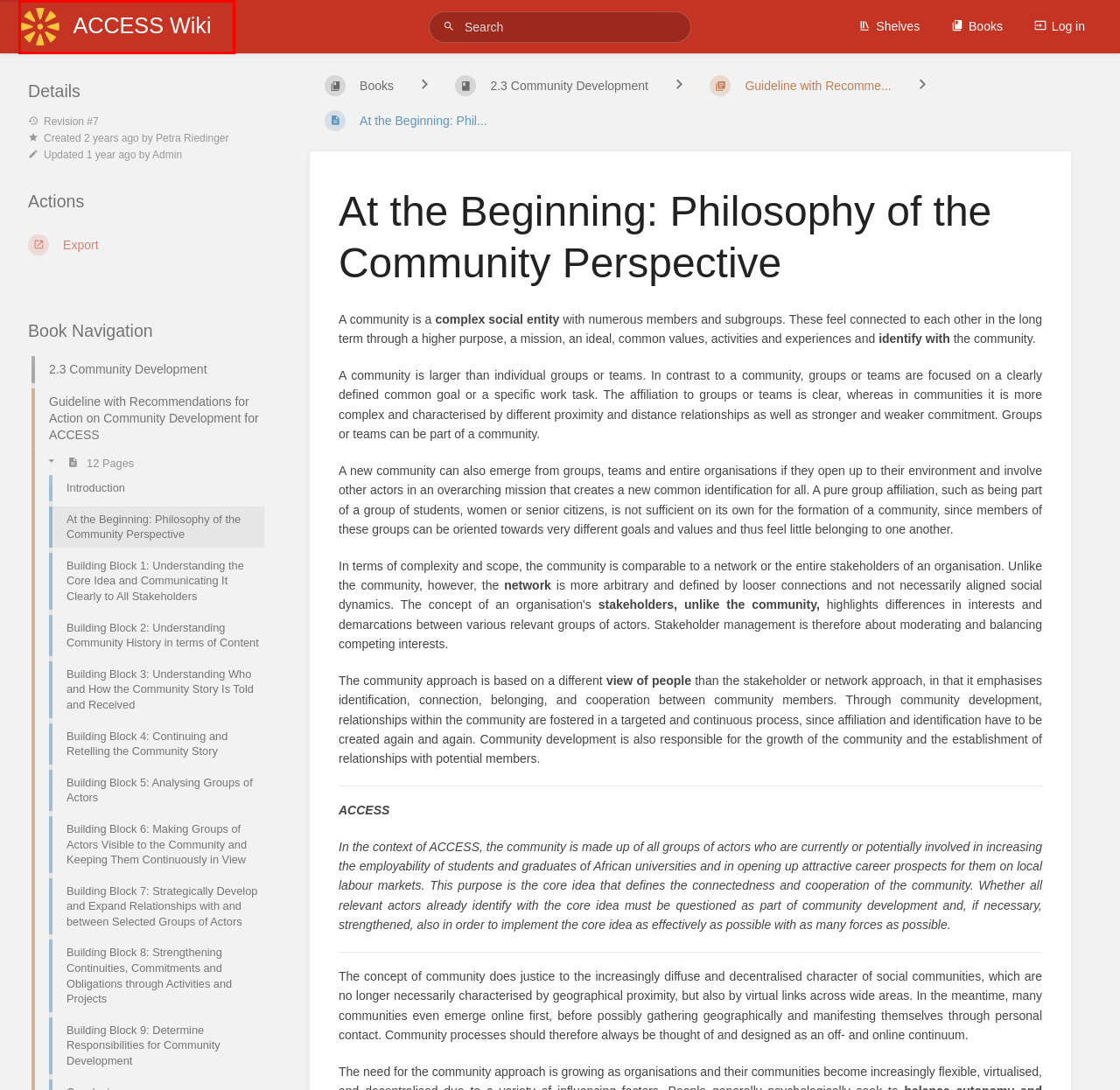Given a screenshot of a webpage with a red bounding box around a UI element, please identify the most appropriate webpage description that matches the new webpage after you click on the element. Here are the candidates:
A. ACCESS Wiki
B. Building Block 5: Anal... | ACCESS Wiki
C. Introduction | ACCESS Wiki
D. Building Block 1: Unde... | ACCESS Wiki
E. Building Block 4: Cont... | ACCESS Wiki
F. Building Block 9: Dete... | ACCESS Wiki
G. Building Block 2: Unde... | ACCESS Wiki
H. Building Block 3: Unde... | ACCESS Wiki

A